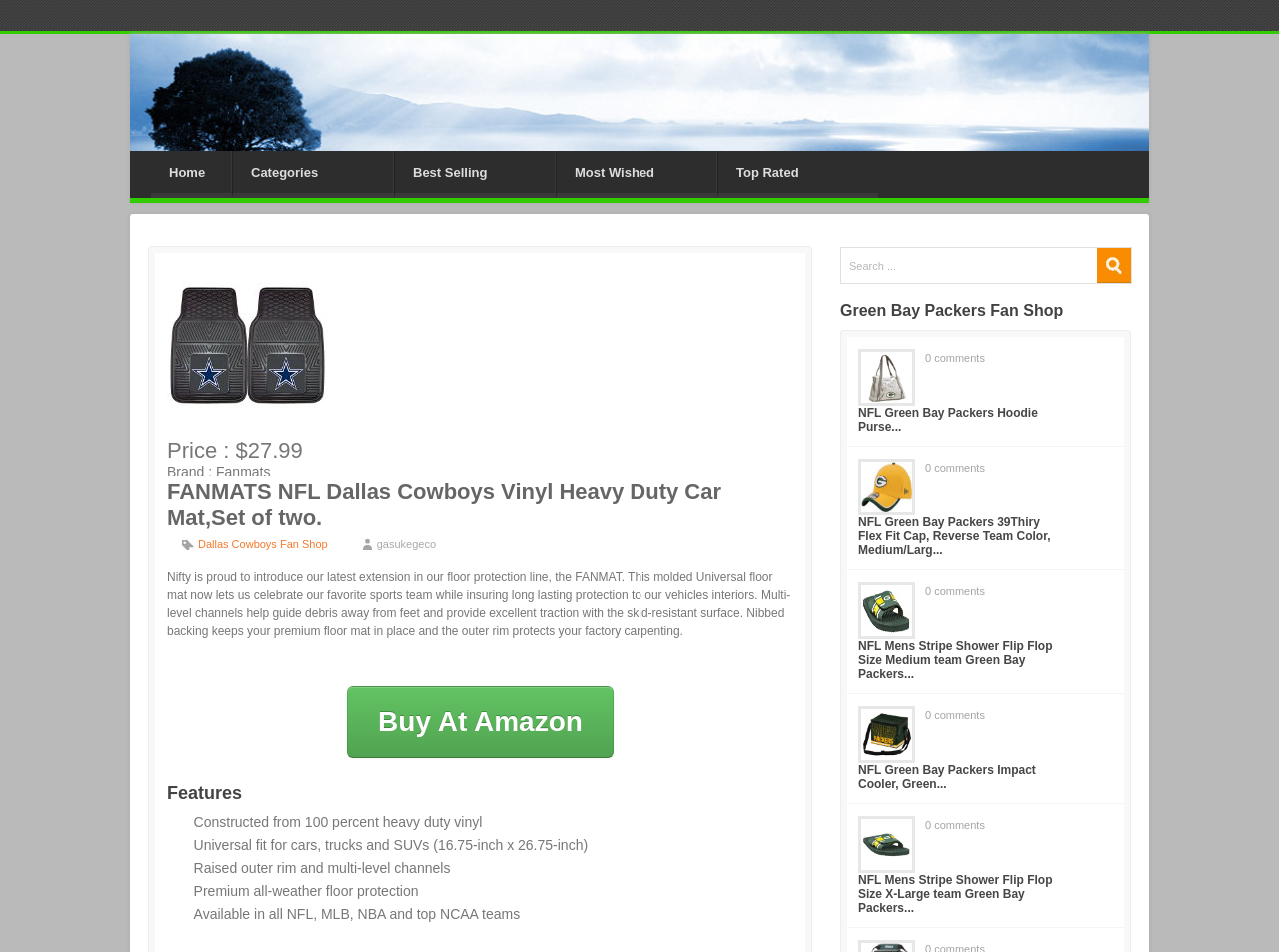Pinpoint the bounding box coordinates of the clickable area needed to execute the instruction: "View NFL Green Bay Packers Hoodie Purse". The coordinates should be specified as four float numbers between 0 and 1, i.e., [left, top, right, bottom].

[0.671, 0.426, 0.812, 0.455]